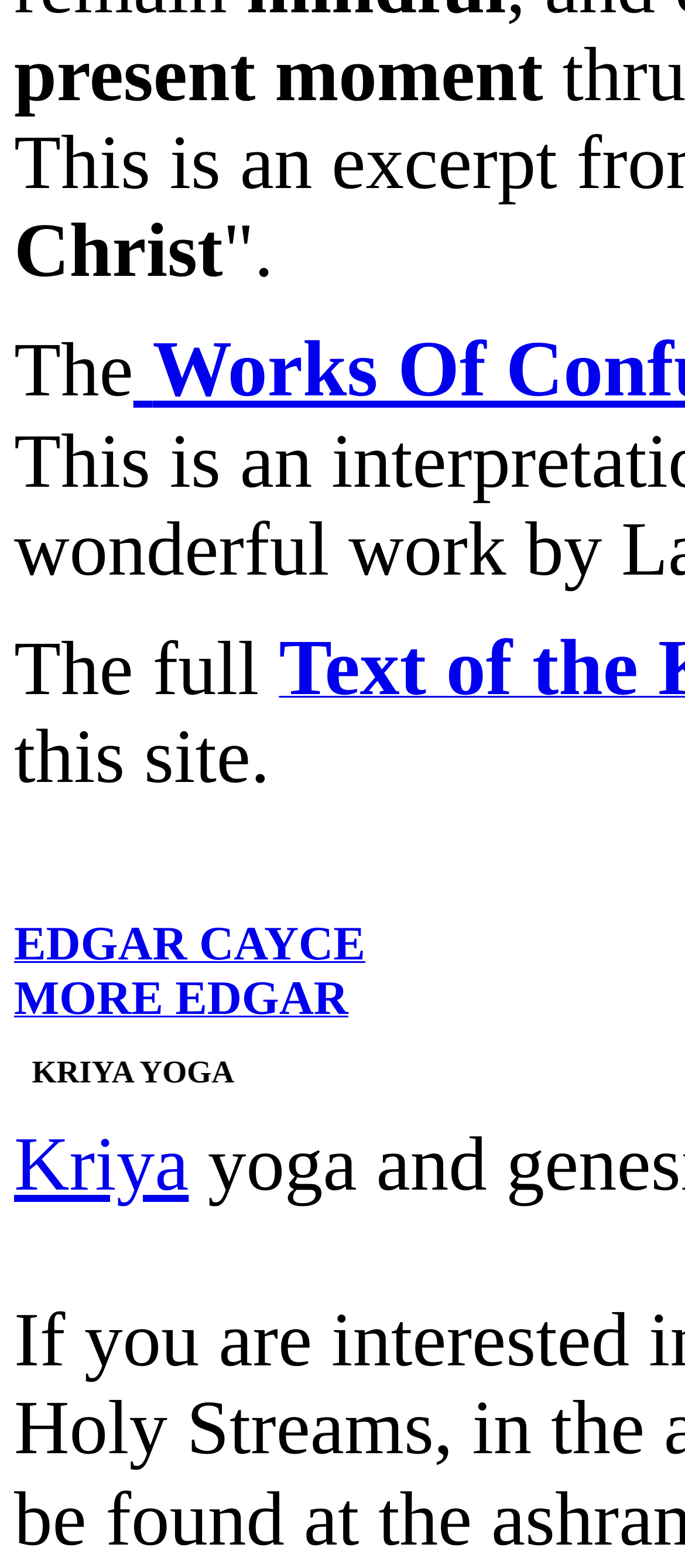Using the given element description, provide the bounding box coordinates (top-left x, top-left y, bottom-right x, bottom-right y) for the corresponding UI element in the screenshot: EDGAR CAYCE

[0.021, 0.597, 0.533, 0.616]